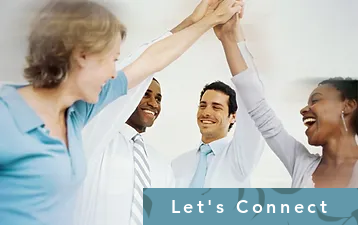What is the text on the banner?
Using the image as a reference, answer with just one word or a short phrase.

Let's Connect